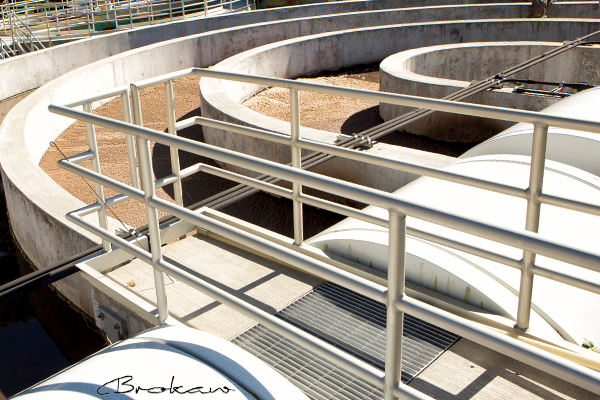What type of structures are featured in the facility?
Based on the image, give a one-word or short phrase answer.

Circular and curved